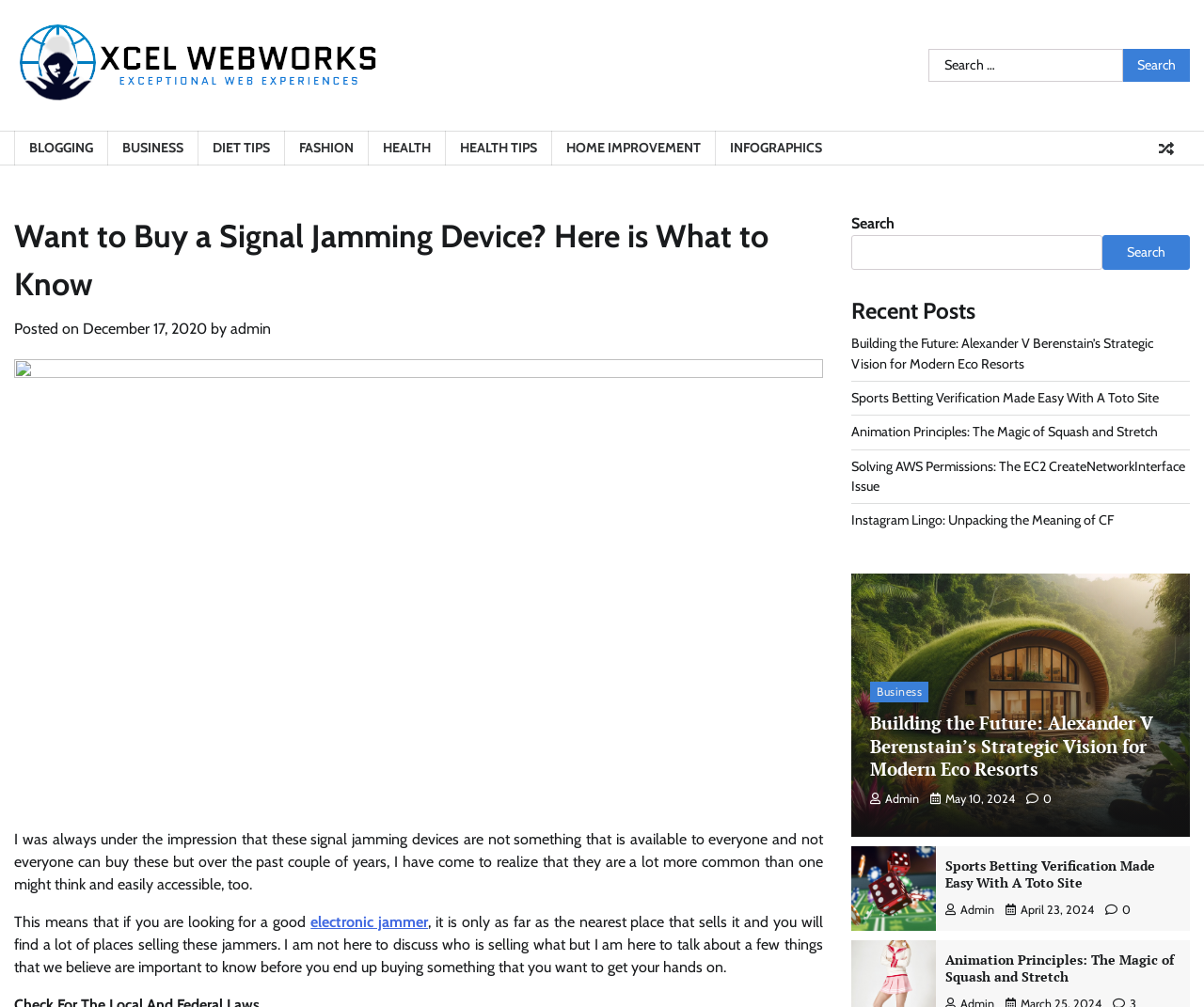Identify the coordinates of the bounding box for the element that must be clicked to accomplish the instruction: "Read the article about signal jamming devices".

[0.012, 0.211, 0.684, 0.306]